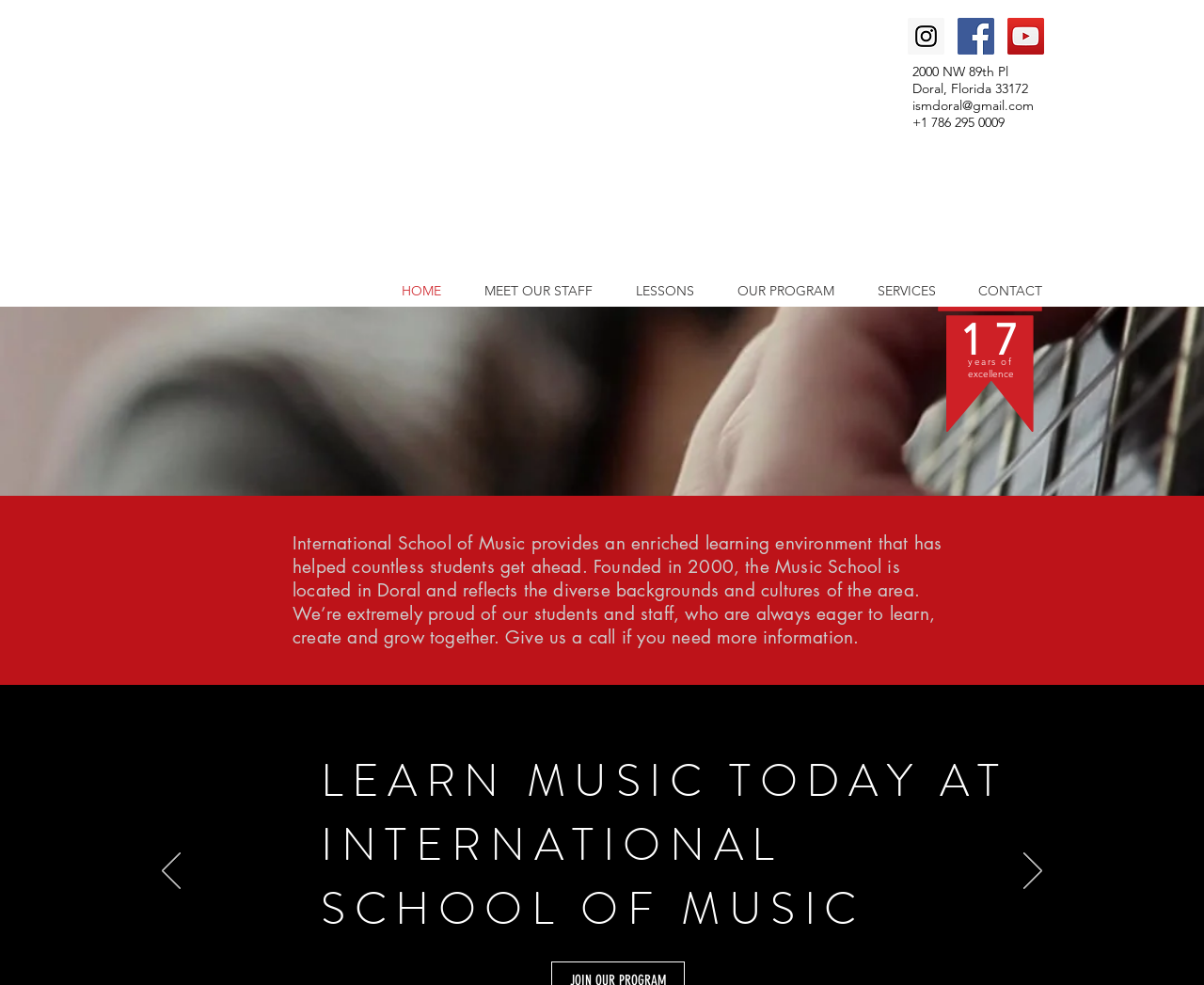What is the purpose of the 'Previous' and 'Next' buttons?
Please provide a single word or phrase as your answer based on the image.

Navigation